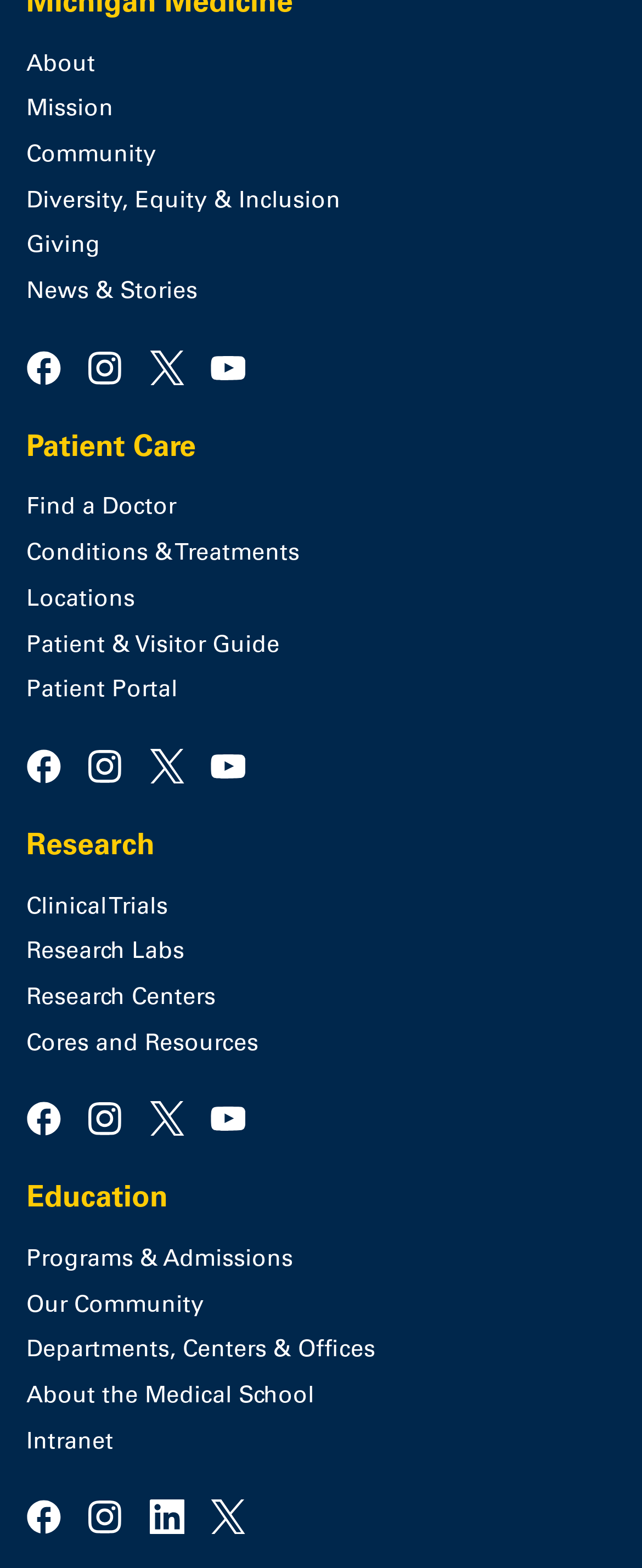Identify the bounding box coordinates of the region that should be clicked to execute the following instruction: "Check Education".

[0.041, 0.754, 0.959, 0.778]